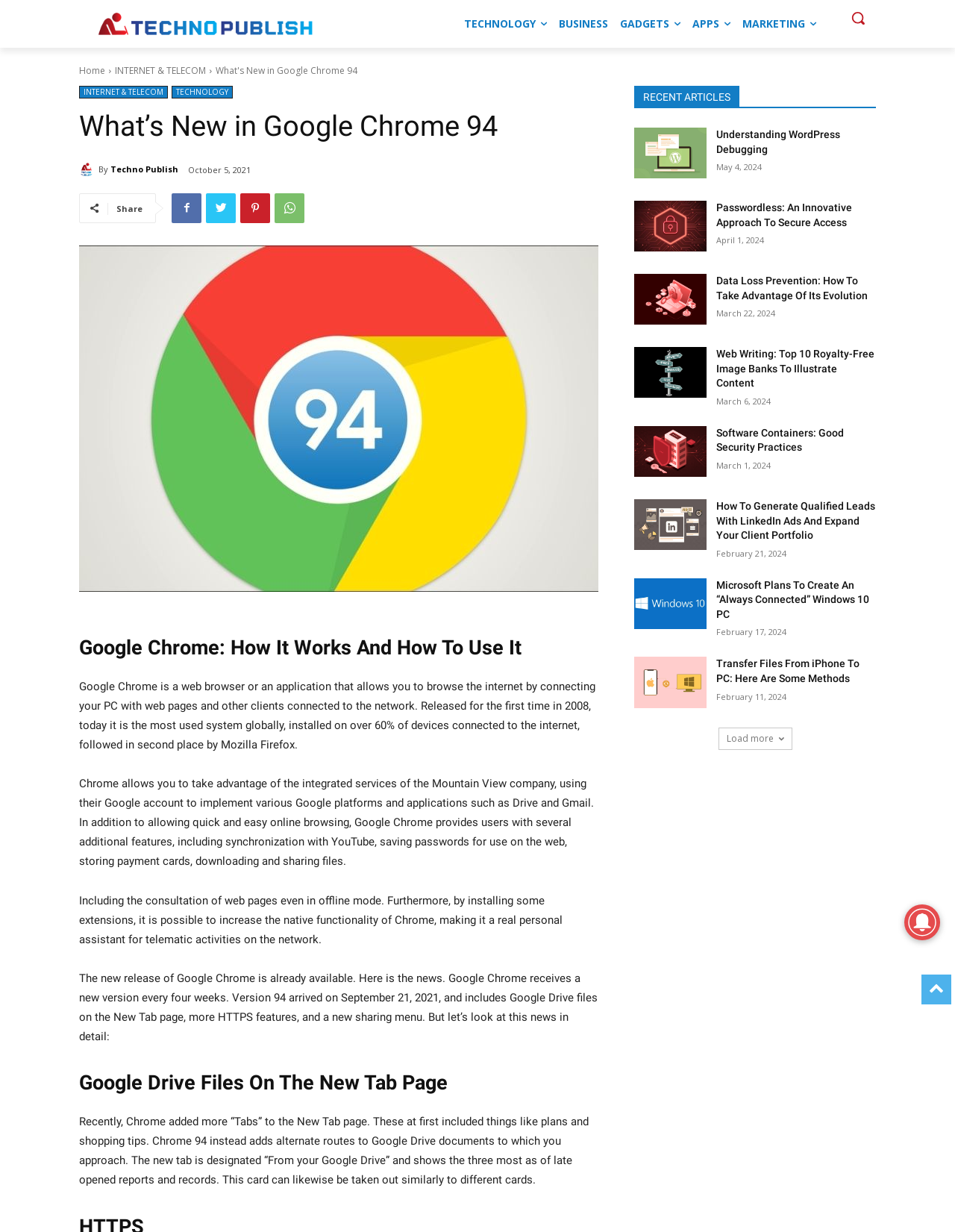Using the information in the image, give a detailed answer to the following question: What is the date of the article 'Data Loss Prevention: How To Take Advantage Of Its Evolution'?

The article 'Data Loss Prevention: How To Take Advantage Of Its Evolution' has a timestamp of 'March 22, 2024', which is the date of the article.